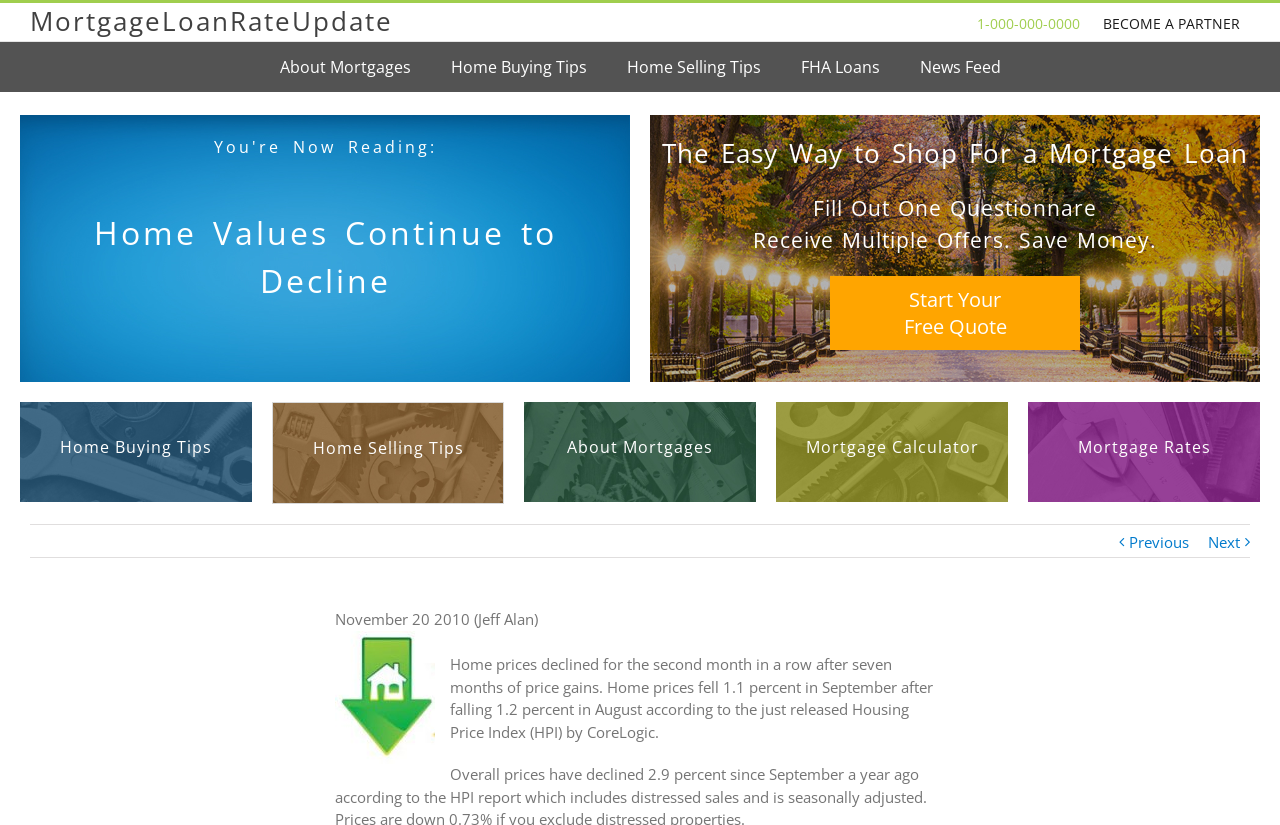What is the main topic of this webpage?
Using the image, respond with a single word or phrase.

Home values